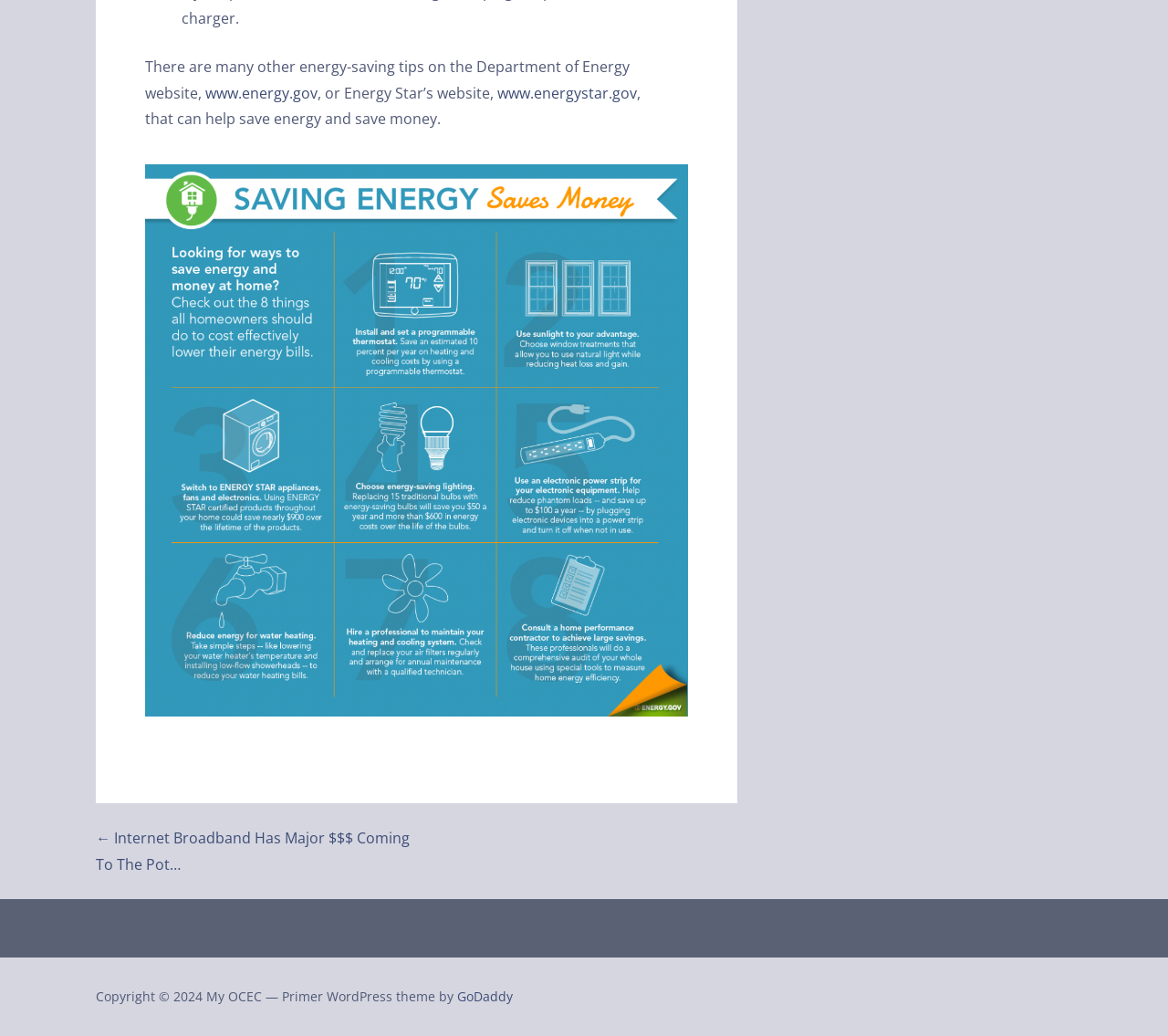Given the content of the image, can you provide a detailed answer to the question?
Who is the provider of the website's theme?

The webpage's footer section mentions 'Primer WordPress theme by GoDaddy', which indicates that GoDaddy is the provider of the website's theme.